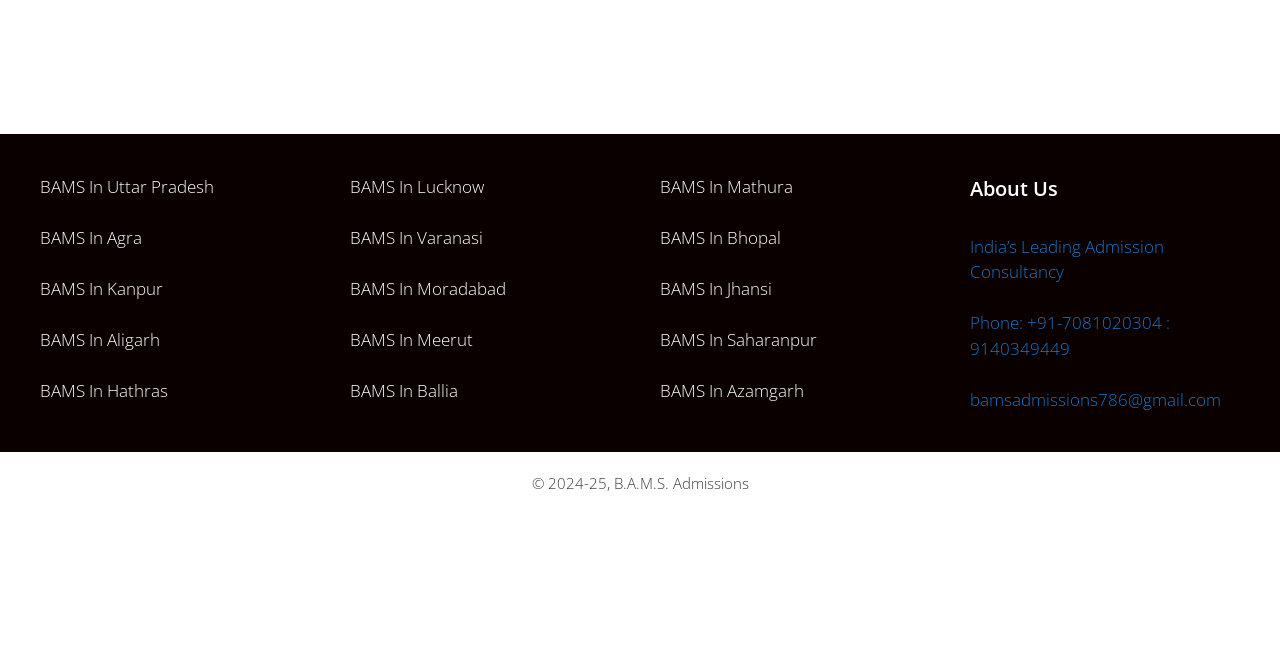Can you identify the bounding box coordinates of the clickable region needed to carry out this instruction: 'Click on BAMS In Mathura'? The coordinates should be four float numbers within the range of 0 to 1, stated as [left, top, right, bottom].

[0.516, 0.261, 0.62, 0.295]